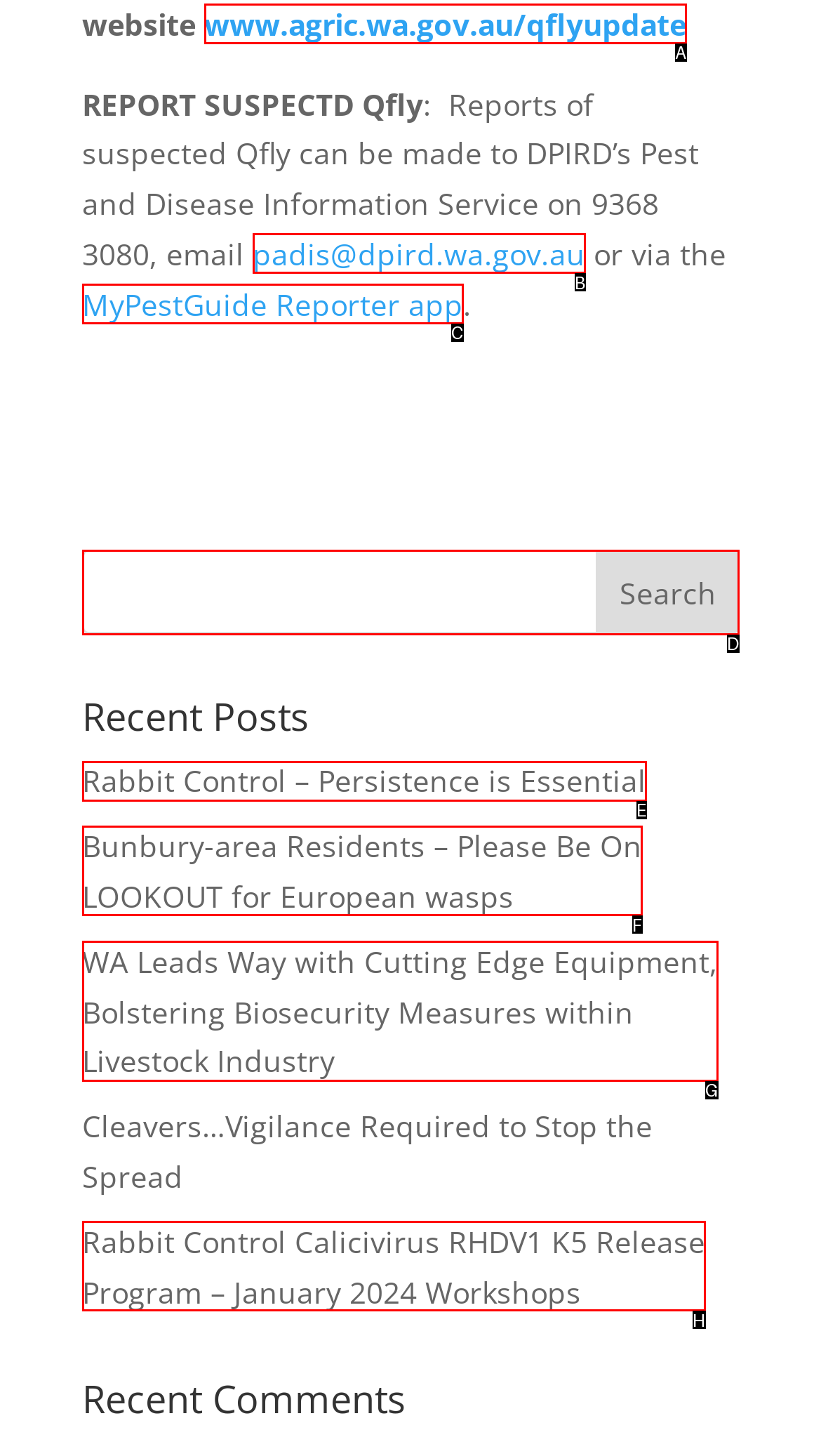Point out the correct UI element to click to carry out this instruction: Search for a keyword
Answer with the letter of the chosen option from the provided choices directly.

D